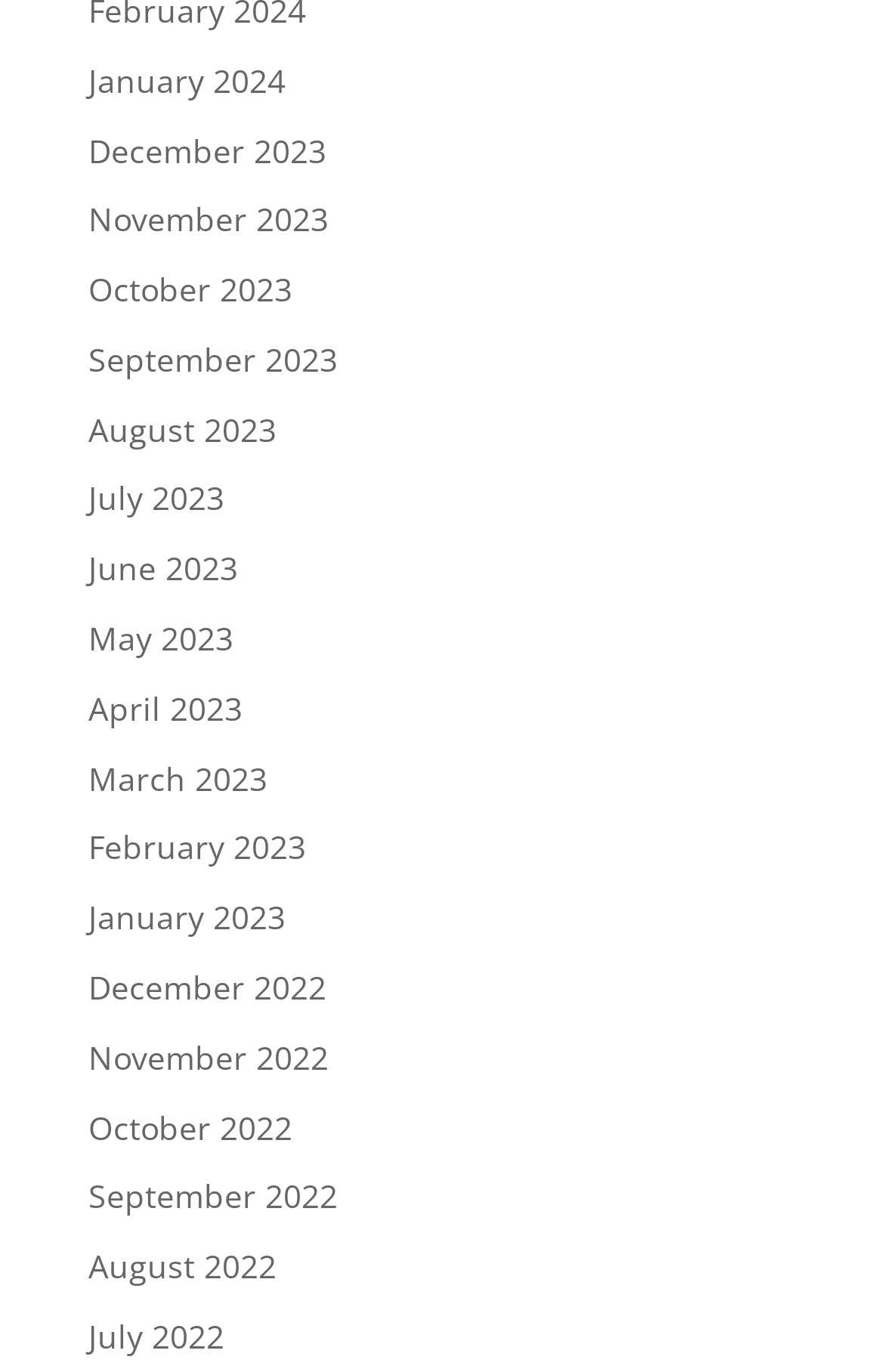What is the earliest month listed?
Refer to the image and provide a detailed answer to the question.

By examining the list of links, I found that the earliest month listed is December 2022, which is located at the bottom of the list with a bounding box coordinate of [0.1, 0.704, 0.369, 0.735].